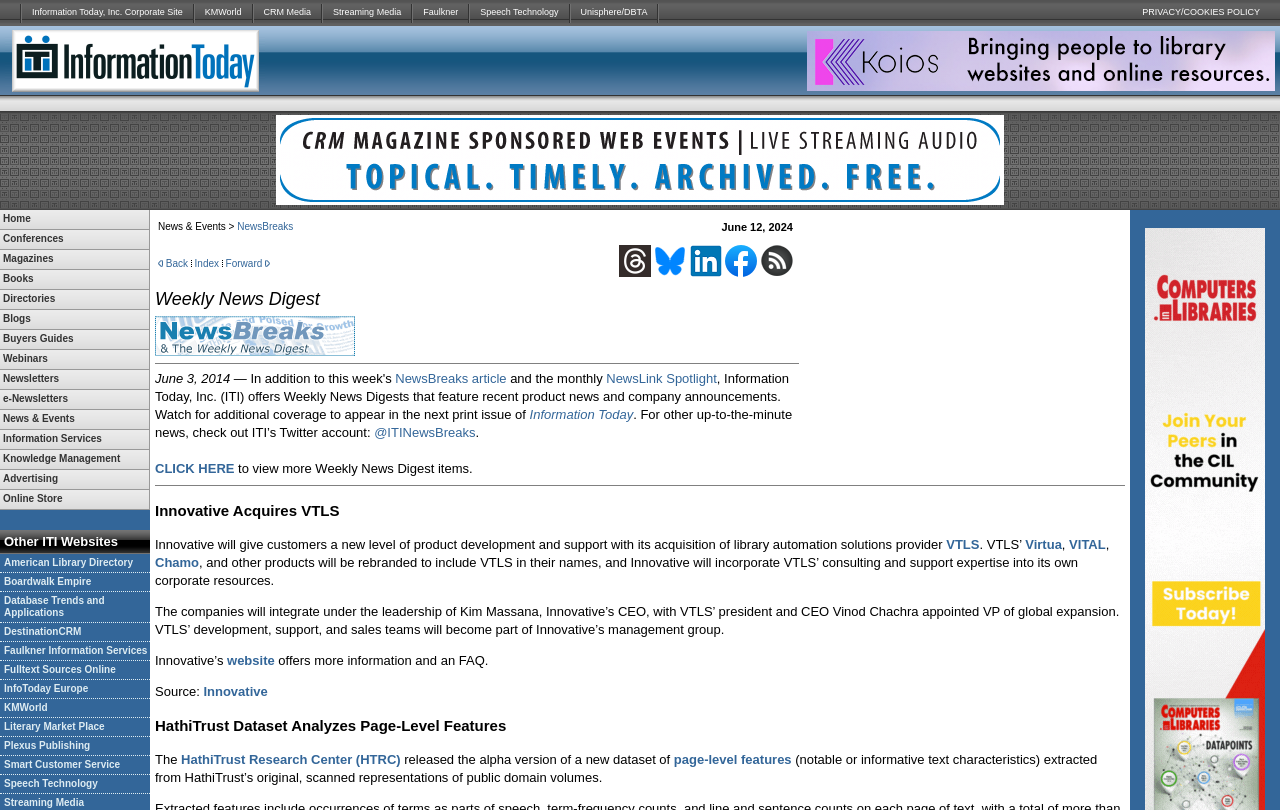Identify the bounding box for the UI element specified in this description: "HathiTrust Research Center (HTRC)". The coordinates must be four float numbers between 0 and 1, formatted as [left, top, right, bottom].

[0.141, 0.928, 0.313, 0.946]